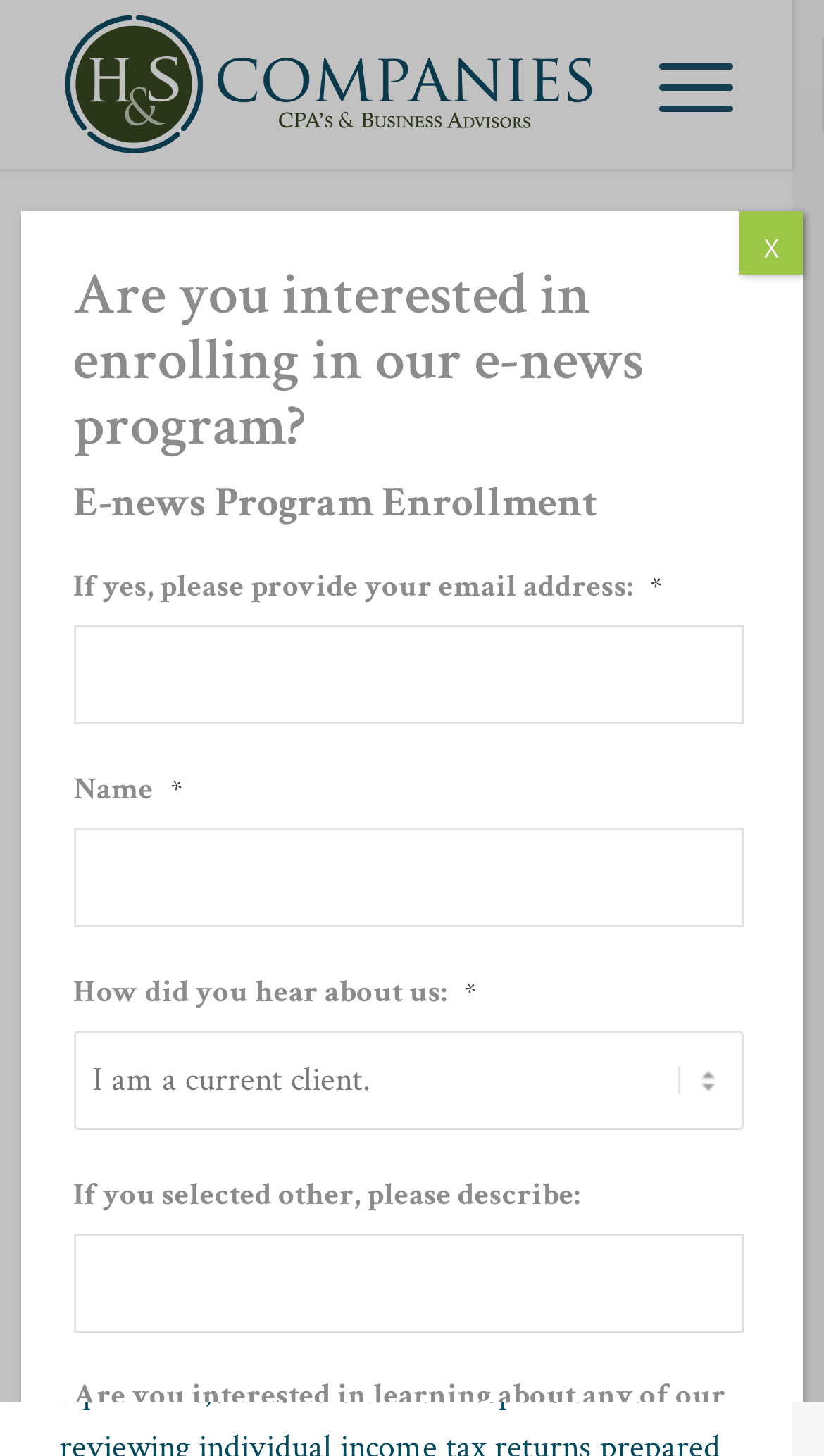Provide the bounding box coordinates of the HTML element this sentence describes: "aria-label="H&S Companies" title="H&S Companies"". The bounding box coordinates consist of four float numbers between 0 and 1, i.e., [left, top, right, bottom].

[0.072, 0.0, 0.726, 0.116]